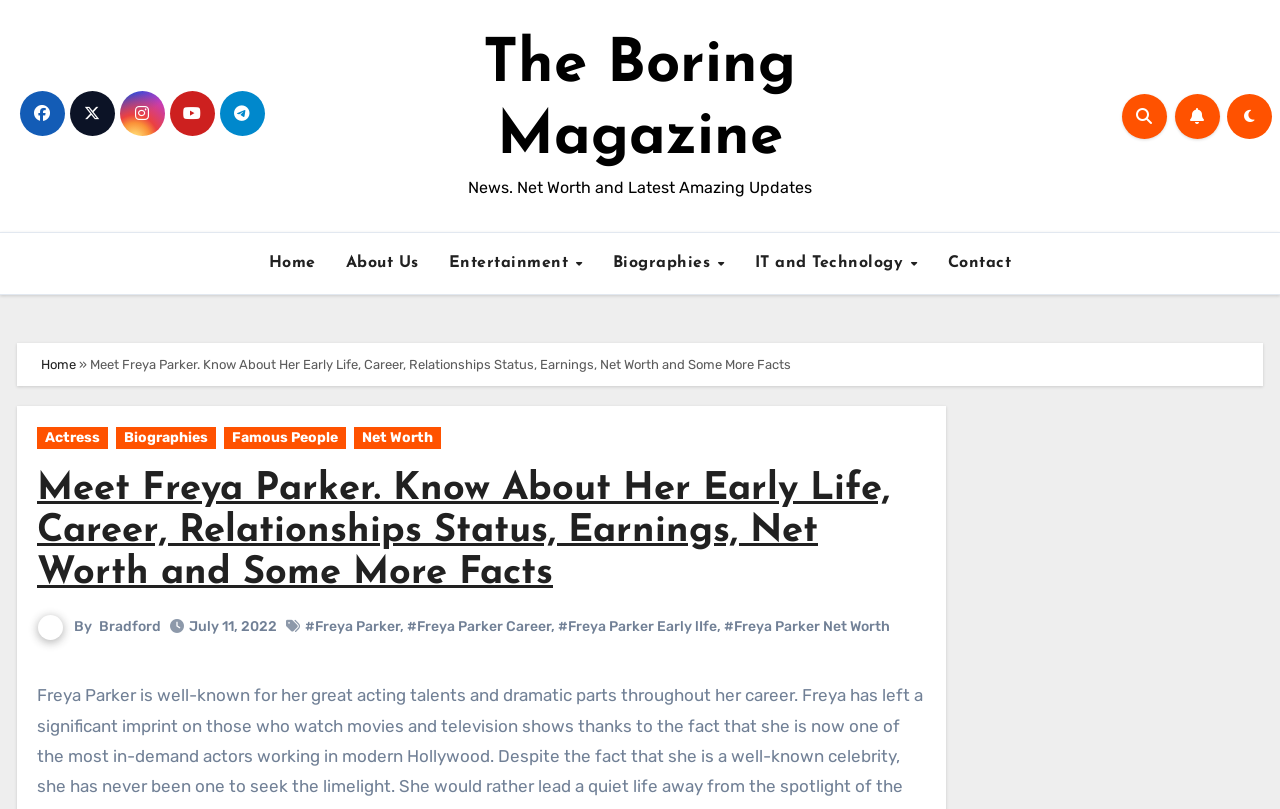Pinpoint the bounding box coordinates of the clickable area necessary to execute the following instruction: "Go to the About Us page". The coordinates should be given as four float numbers between 0 and 1, namely [left, top, right, bottom].

[0.258, 0.298, 0.339, 0.353]